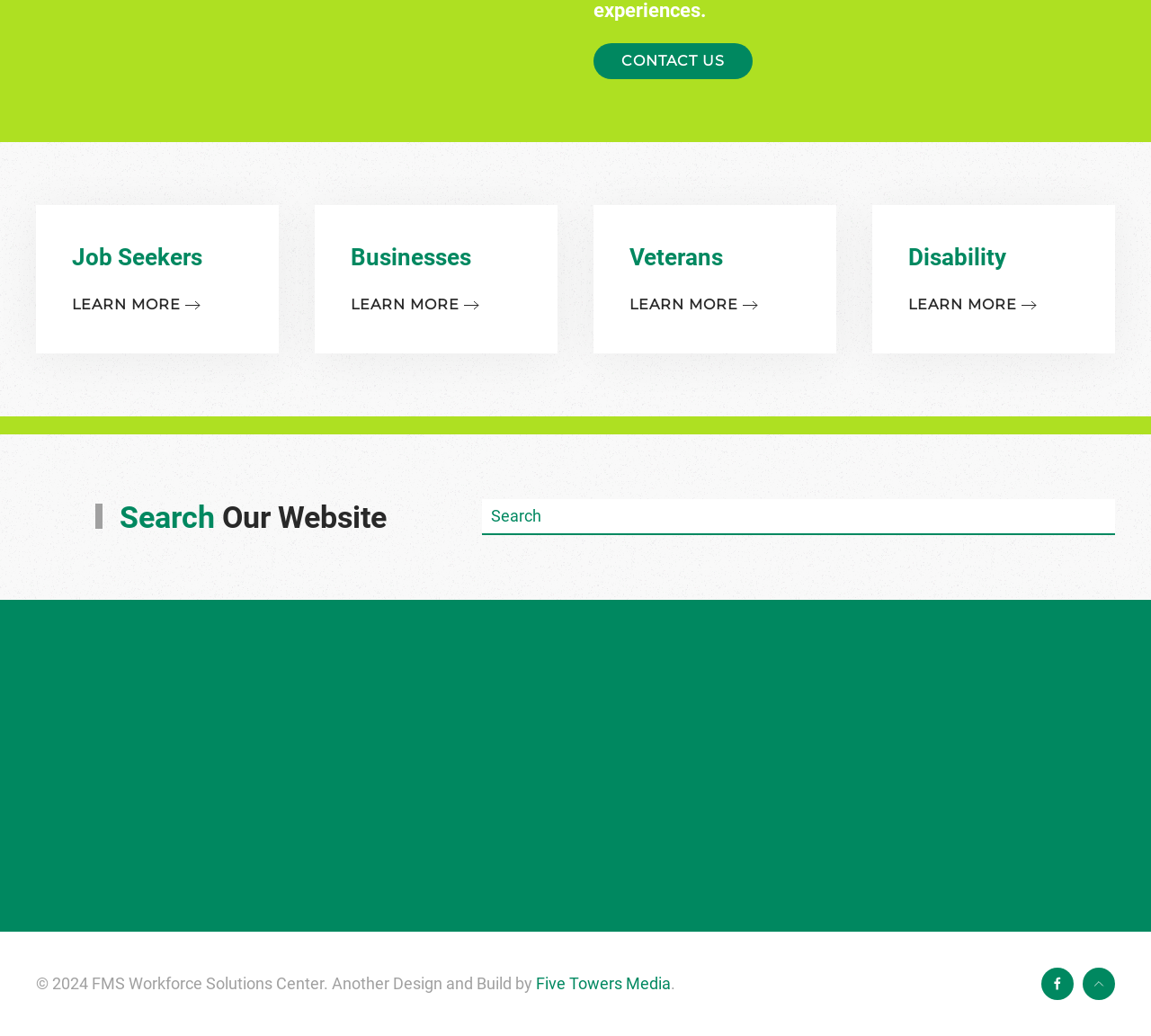Indicate the bounding box coordinates of the clickable region to achieve the following instruction: "Learn more about Job Seekers."

[0.062, 0.283, 0.178, 0.306]